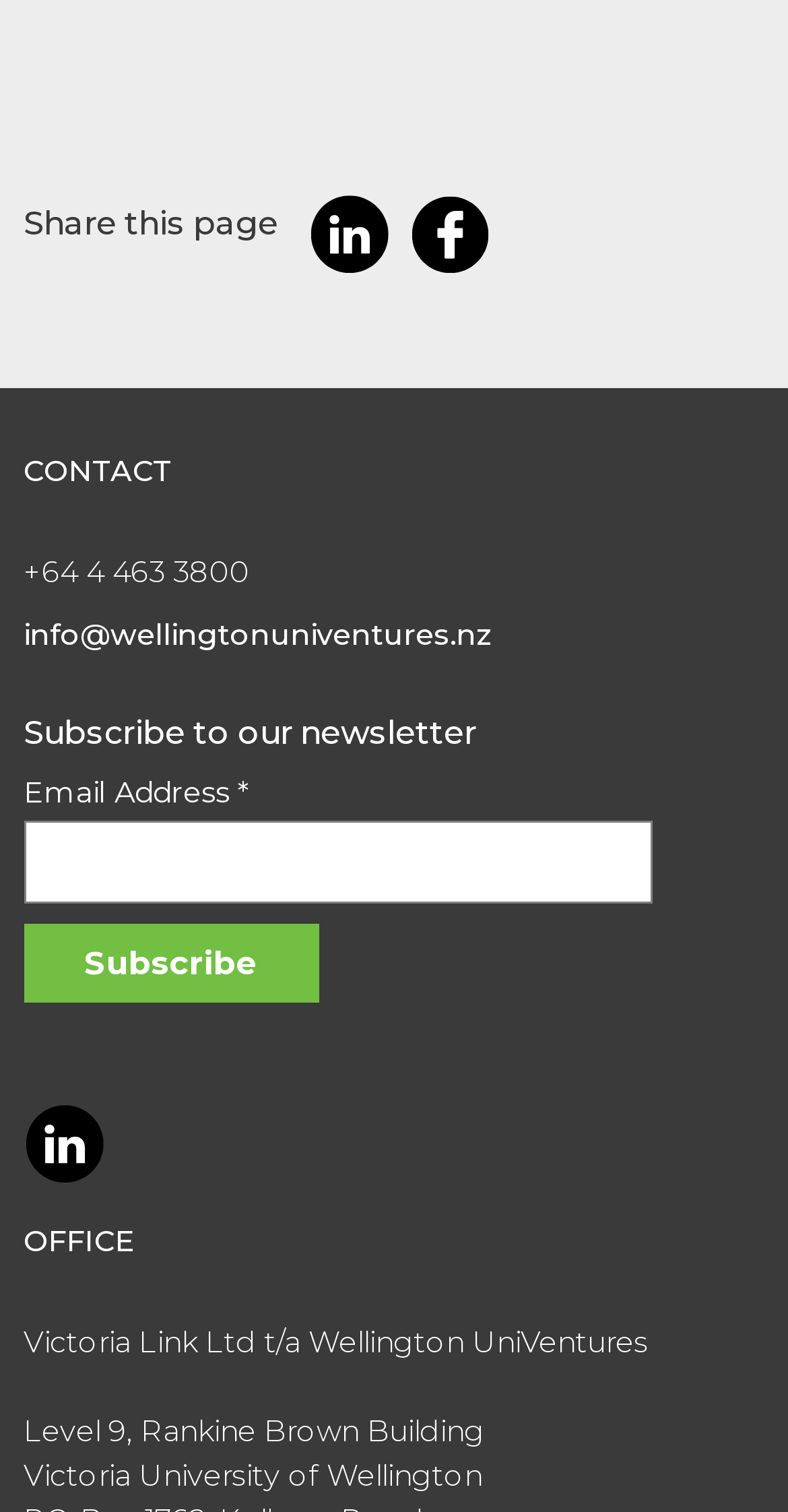Identify the bounding box coordinates of the HTML element based on this description: "Home".

None